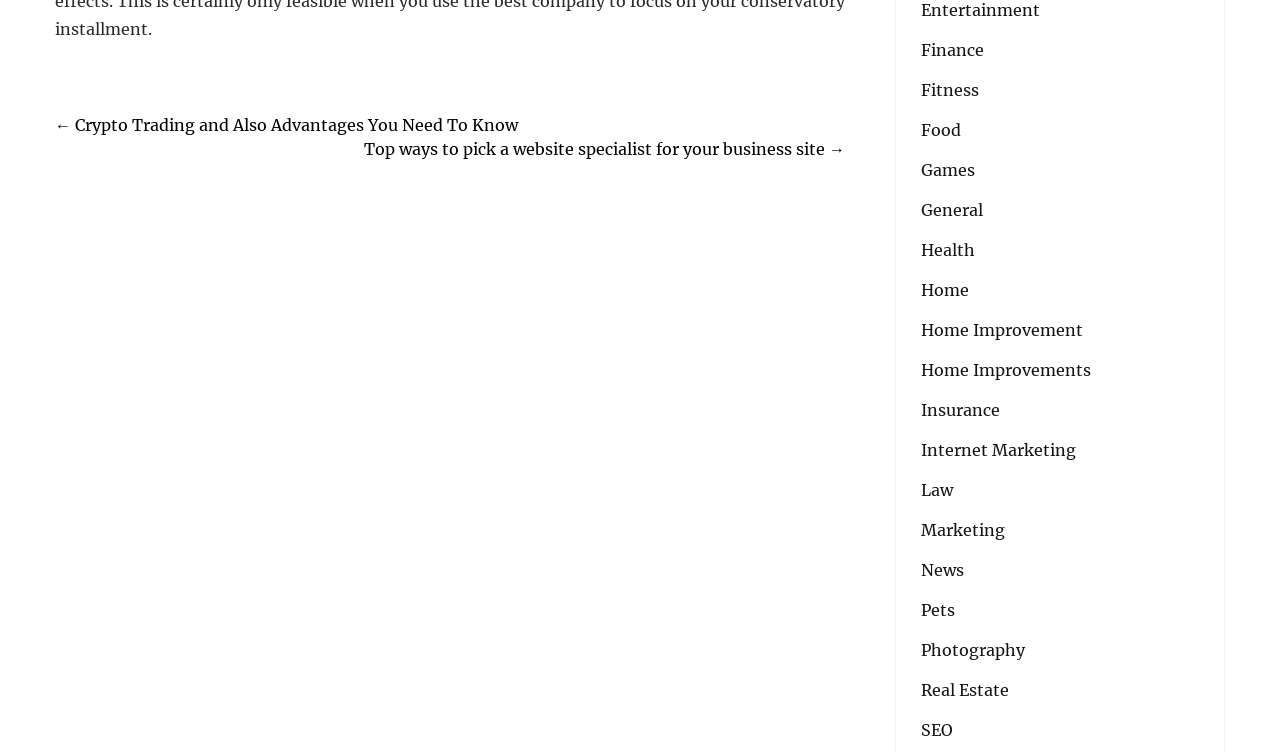Answer the question using only a single word or phrase: 
What is the category that comes after 'Home Improvement'?

Insurance